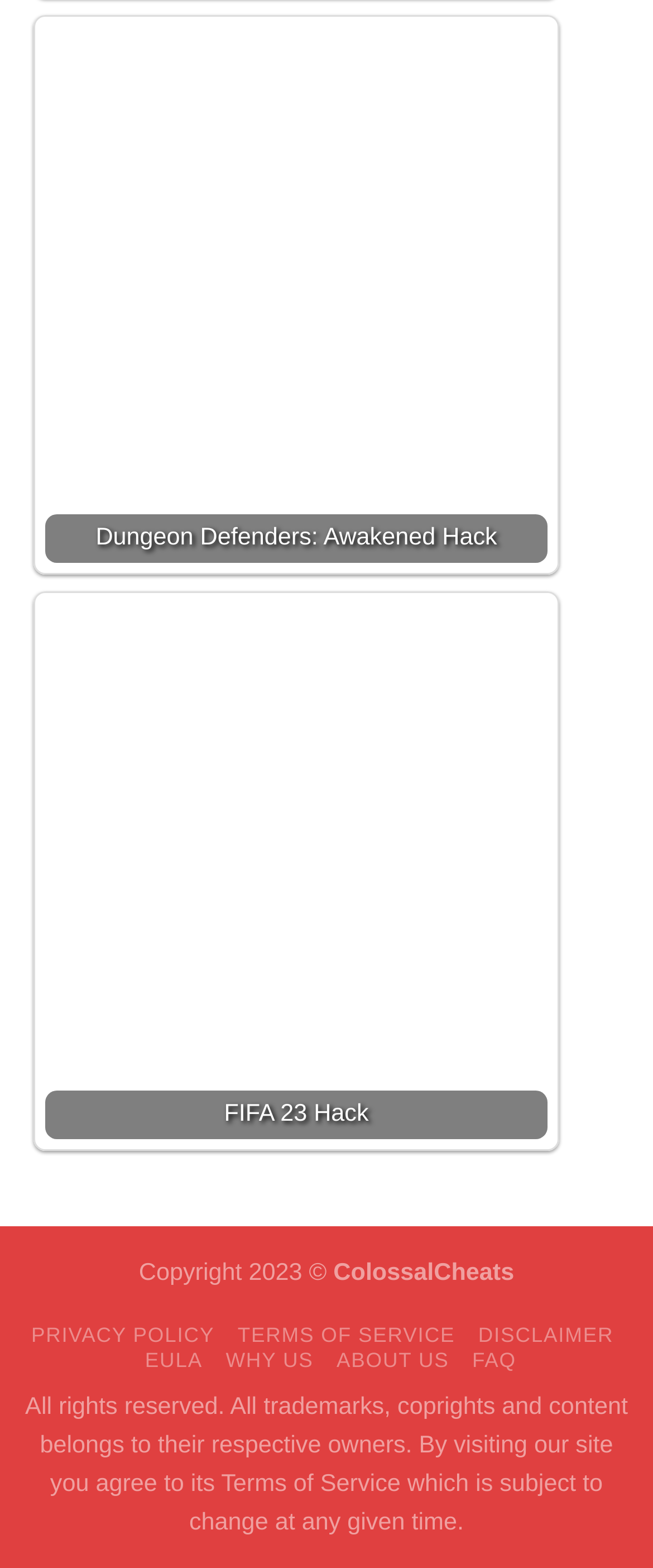What is the name of the website?
Provide a fully detailed and comprehensive answer to the question.

I found the website's name by looking at the StaticText element with the content 'ColossalCheats', which is likely to be the website's title or name.